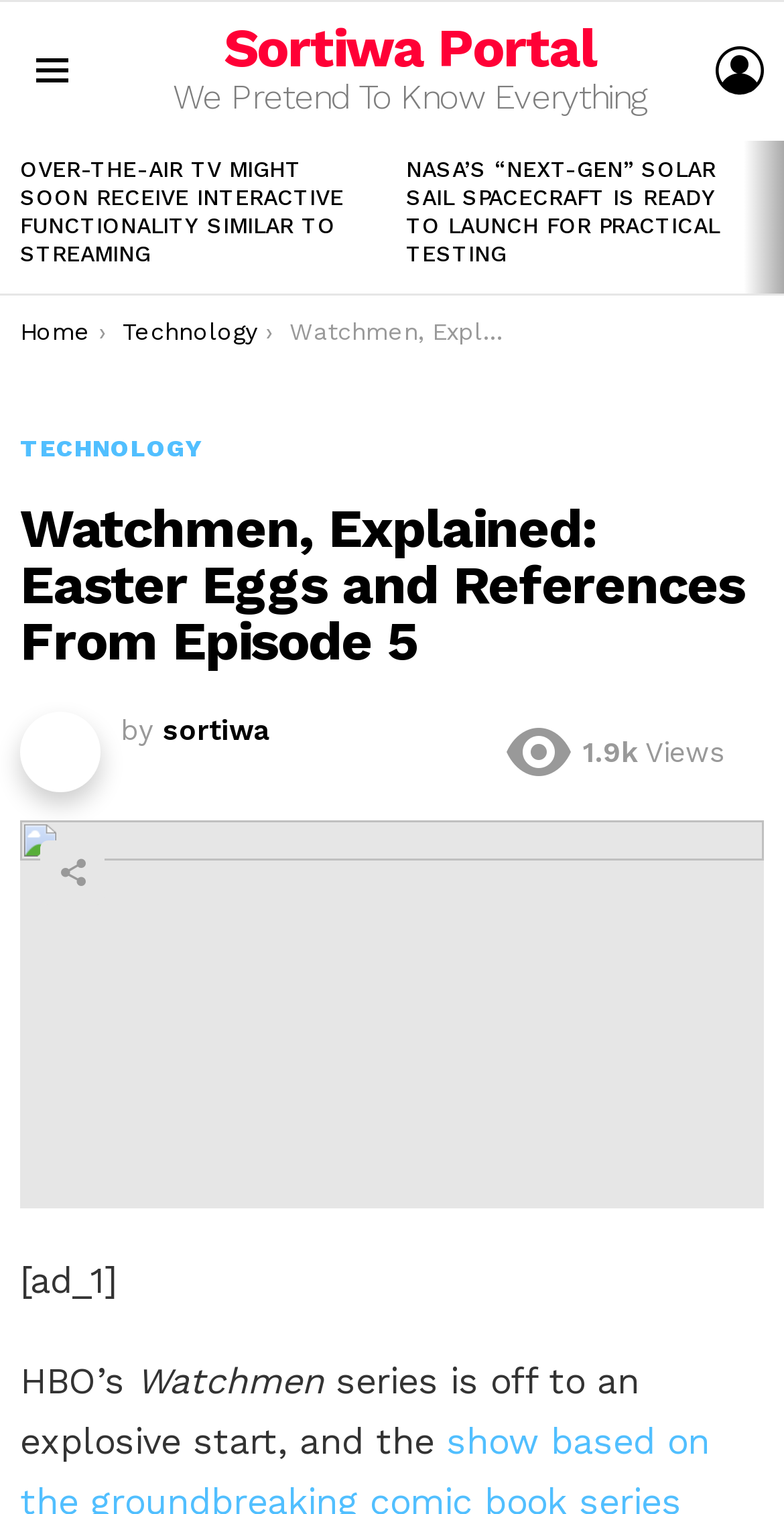Locate the bounding box coordinates of the clickable area to execute the instruction: "Login to the website". Provide the coordinates as four float numbers between 0 and 1, represented as [left, top, right, bottom].

[0.913, 0.02, 0.974, 0.073]